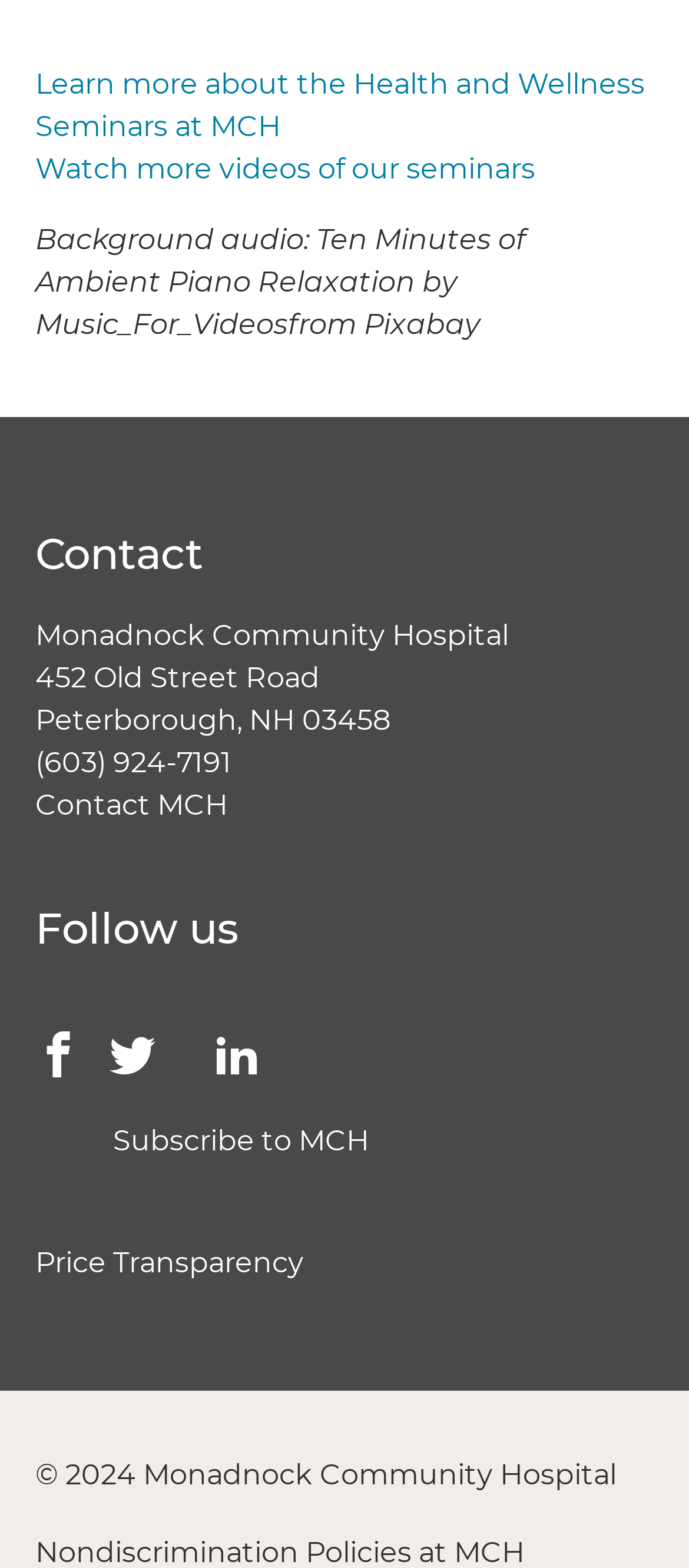What is the background audio source?
Respond with a short answer, either a single word or a phrase, based on the image.

Music_For_Videos from Pixabay